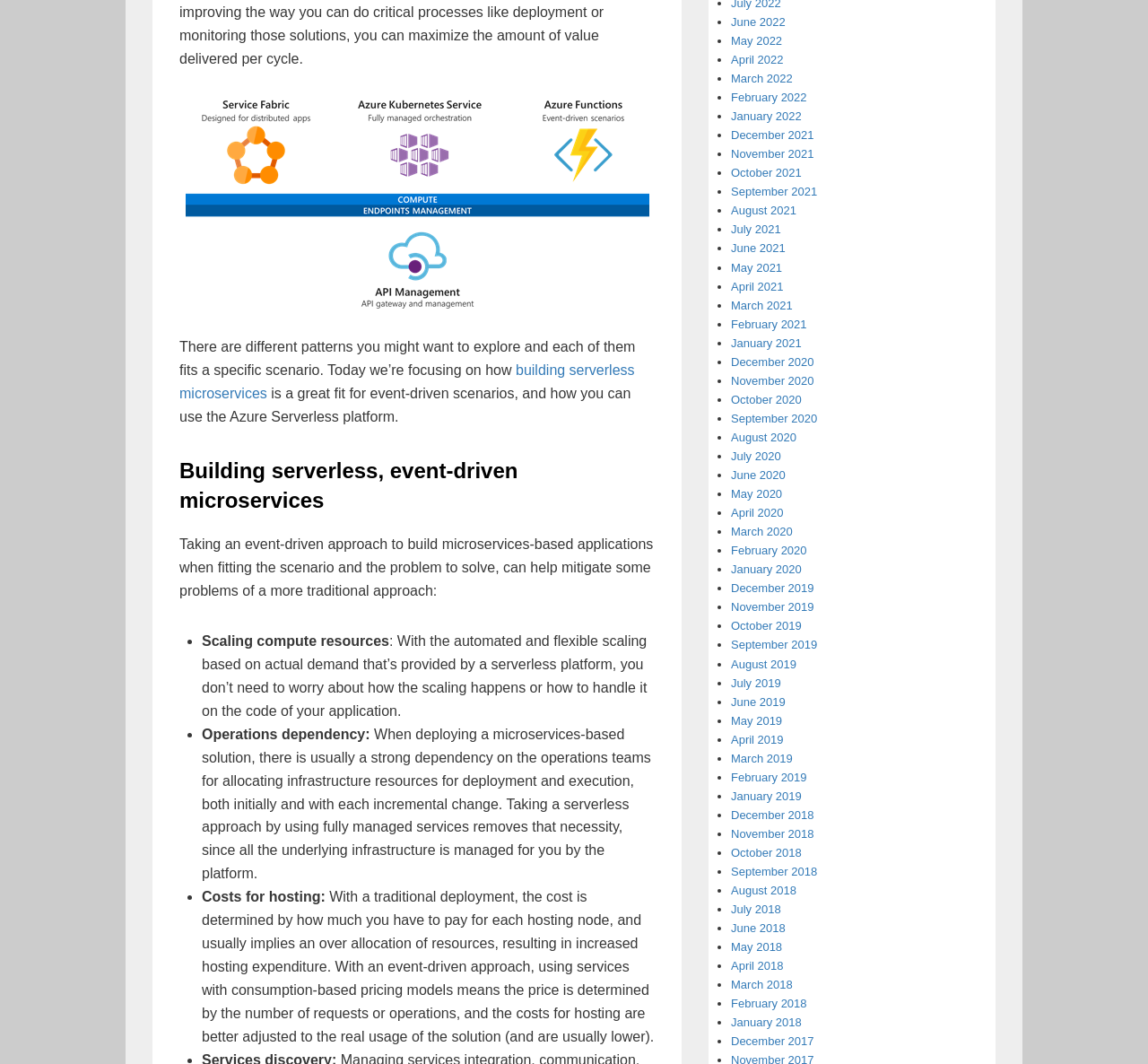Please find the bounding box coordinates of the element's region to be clicked to carry out this instruction: "Click on 'Services to build microservices in Azure like Service Fabric, Azure Kubernetes Service, Azure Functions, and API Management.'".

[0.156, 0.092, 0.57, 0.29]